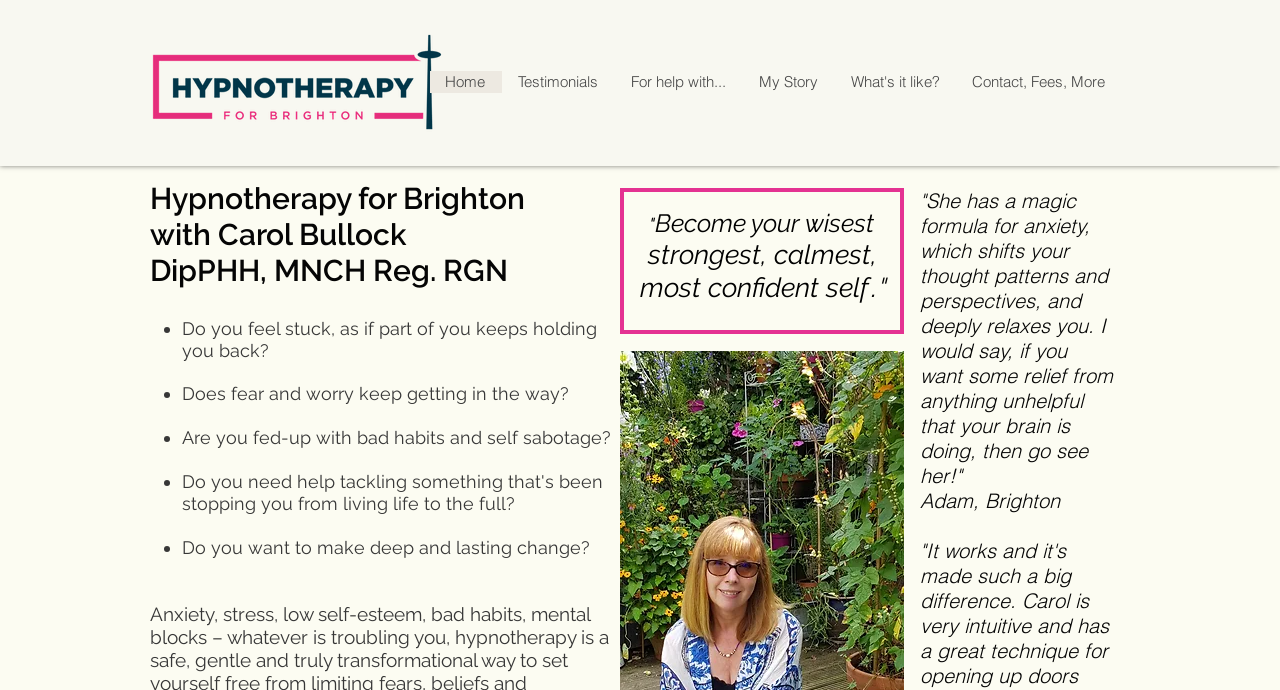Detail the features and information presented on the webpage.

The webpage is about Hypnotherapy for Brighton and Hove, with Carol Bullock, a registered hypnotherapist. At the top left, there is a logo of Hypnotherapy for Brighton. Below the logo, there is a navigation menu with links to different sections of the website, including Home, Testimonials, and Contact, Fees, More.

To the right of the logo, there are three headings that introduce Carol Bullock, her qualifications, and her profession. Below these headings, there are four bullet points with questions that potential clients might be asking themselves, such as "Do you feel stuck, as if part of you keeps holding you back?" or "Are you fed-up with bad habits and self sabotage?".

On the right side of the page, there is a testimonial from a client, Adam, who praises Carol's hypnotherapy services. Below the testimonial, there is a quote that encourages readers to become their wisest, strongest, calmest, and most confident self.

The overall structure of the webpage is clean and easy to navigate, with clear headings and concise text. The use of bullet points and short paragraphs makes it easy to scan and read.